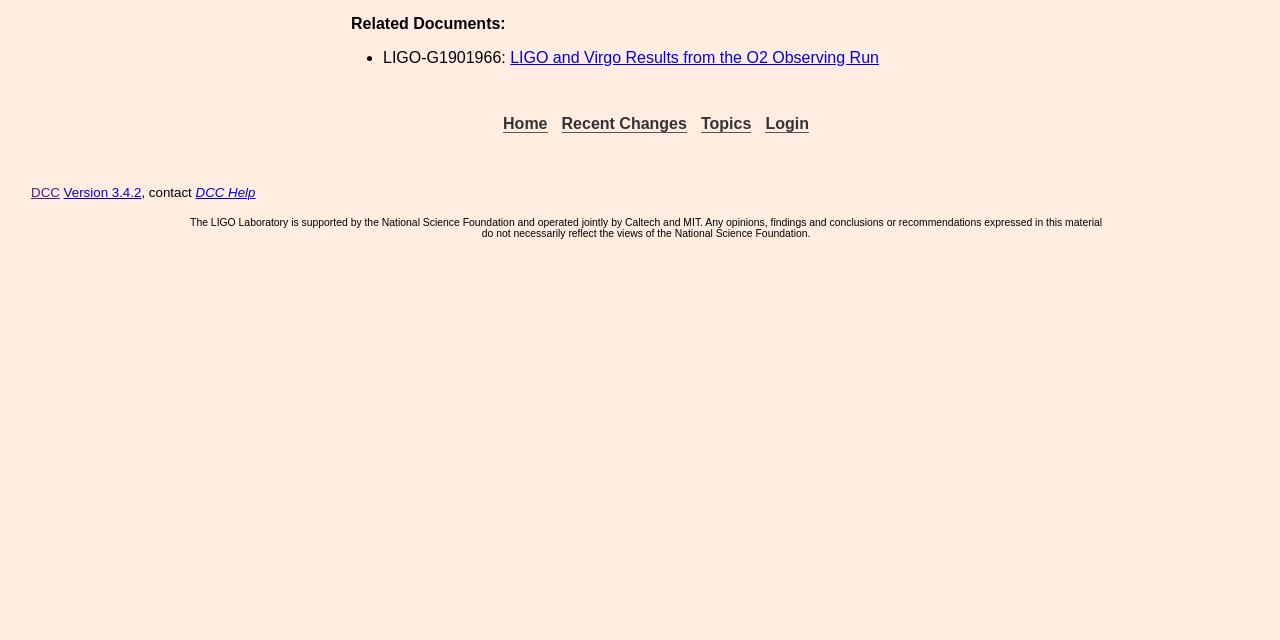Given the element description "Home" in the screenshot, predict the bounding box coordinates of that UI element.

[0.393, 0.18, 0.428, 0.208]